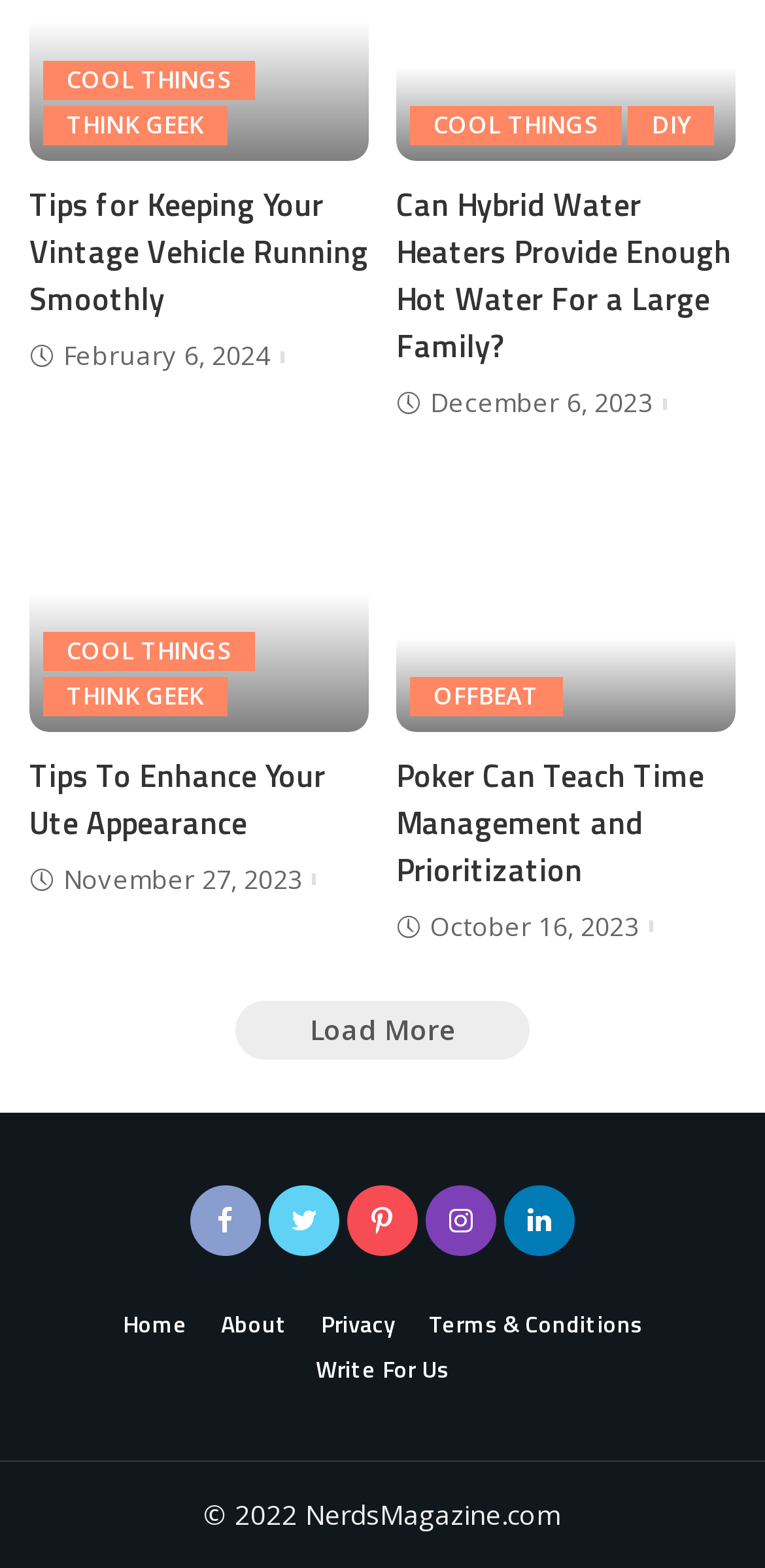Please give a short response to the question using one word or a phrase:
What is the topic of the first article?

Vintage Vehicle